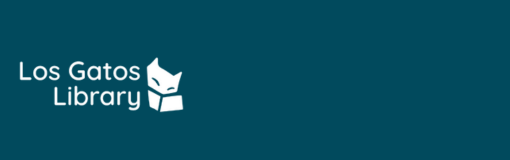With reference to the image, please provide a detailed answer to the following question: What is above the open book in the logo?

The logo of the Los Gatos Library features a stylized representation of a cat's face above an open book, symbolizing knowledge and community engagement. This is explicitly mentioned in the caption.